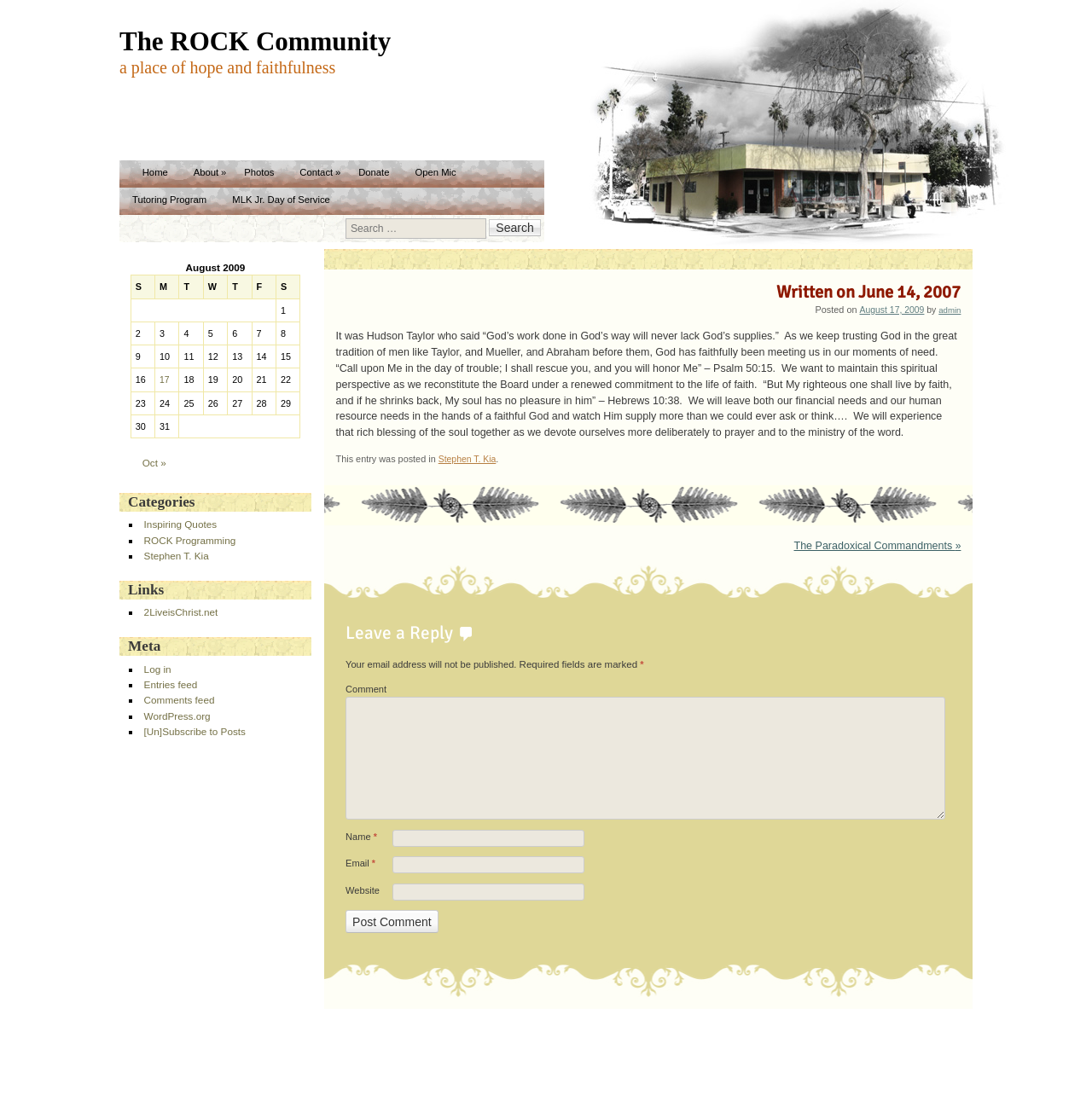Respond to the following question using a concise word or phrase: 
What is the purpose of the 'Post Comment' button?

To post a comment